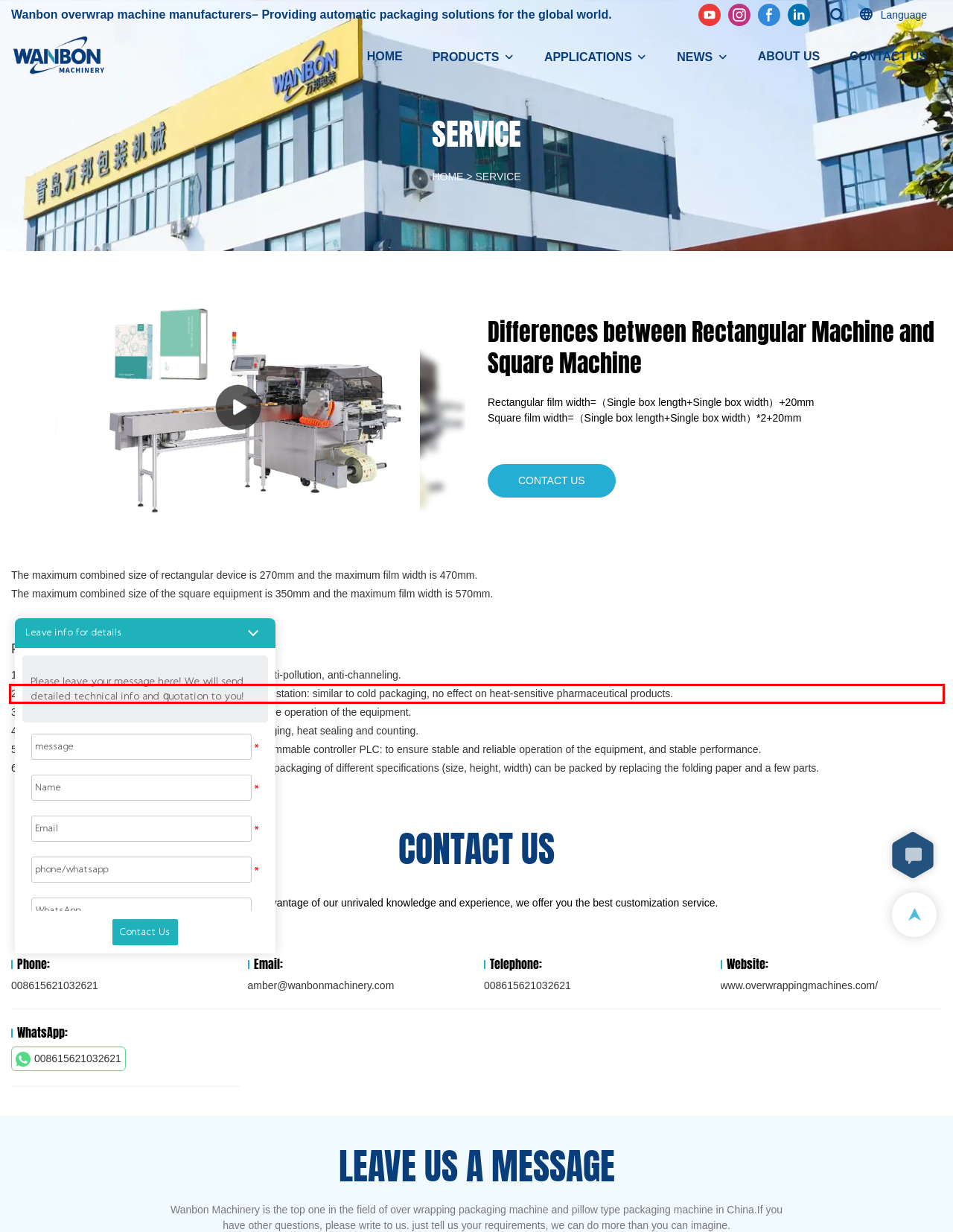The screenshot you have been given contains a UI element surrounded by a red rectangle. Use OCR to read and extract the text inside this red rectangle.

2. Instant sealing, no material storage at the heat sealing station: similar to cold packaging, no effect on heat-sensitive pharmaceutical products.